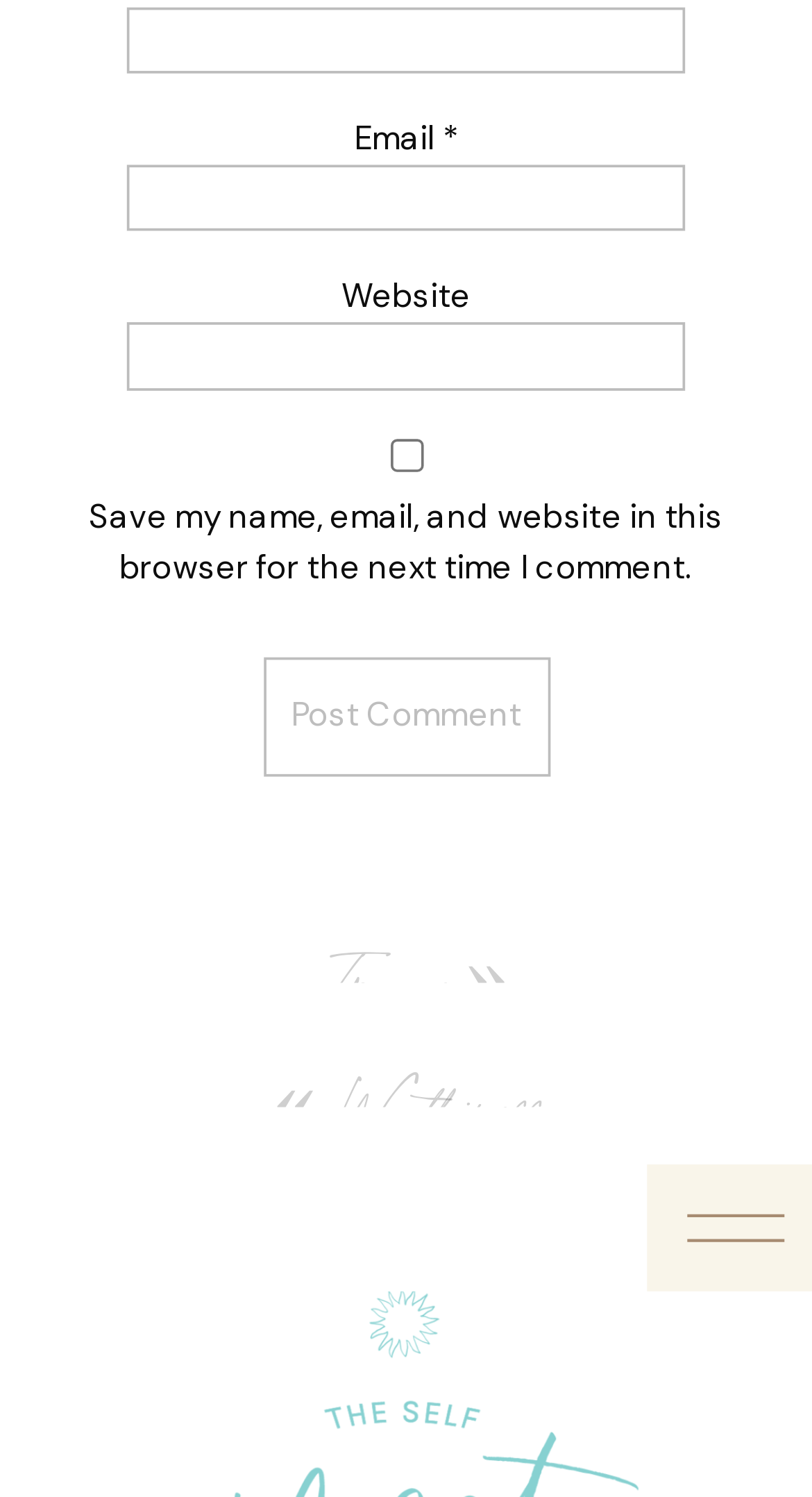What is the purpose of the checkbox?
Using the image, provide a concise answer in one word or a short phrase.

Save comment info